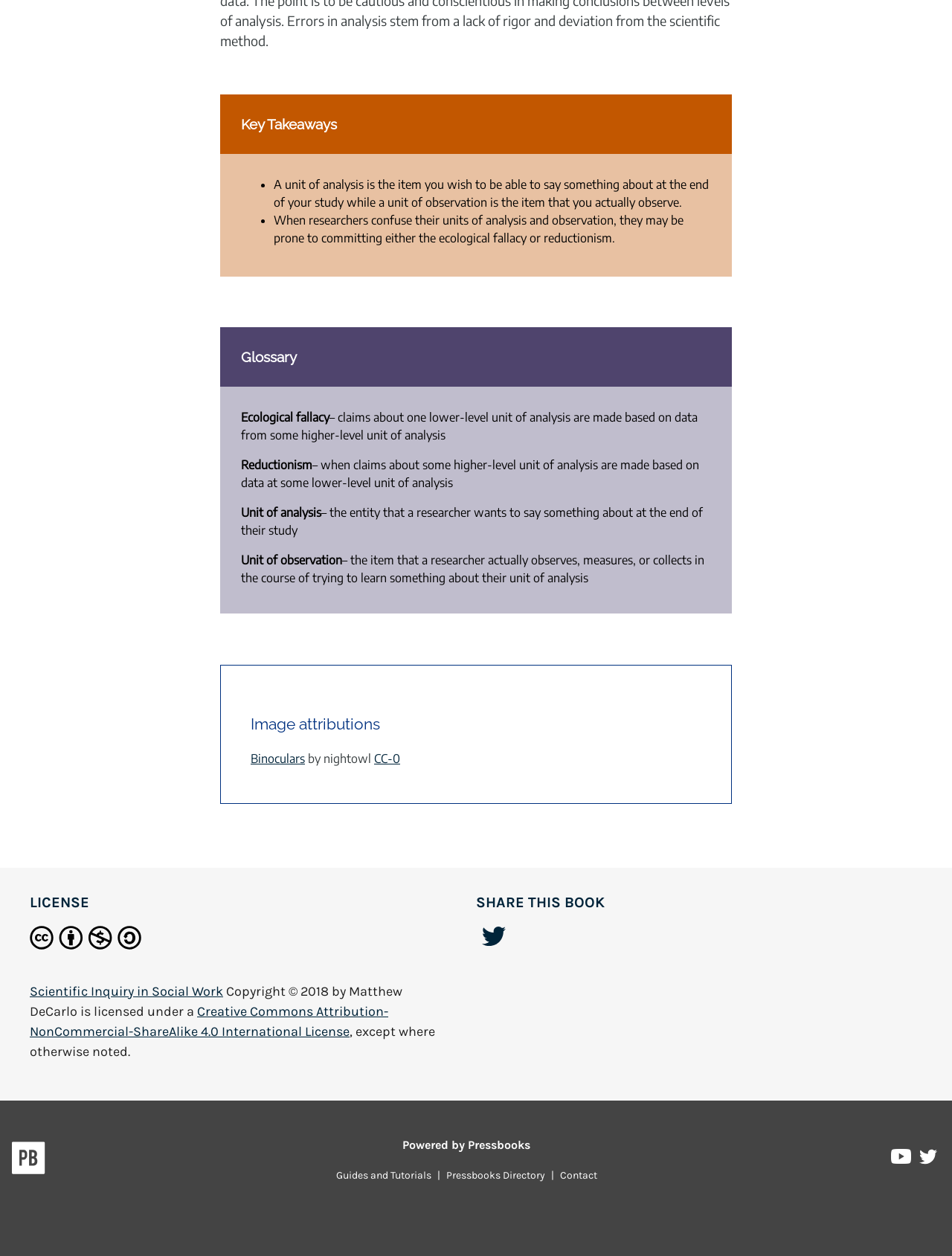Please indicate the bounding box coordinates of the element's region to be clicked to achieve the instruction: "Read the definition of 'Ecological fallacy'". Provide the coordinates as four float numbers between 0 and 1, i.e., [left, top, right, bottom].

[0.253, 0.326, 0.346, 0.338]